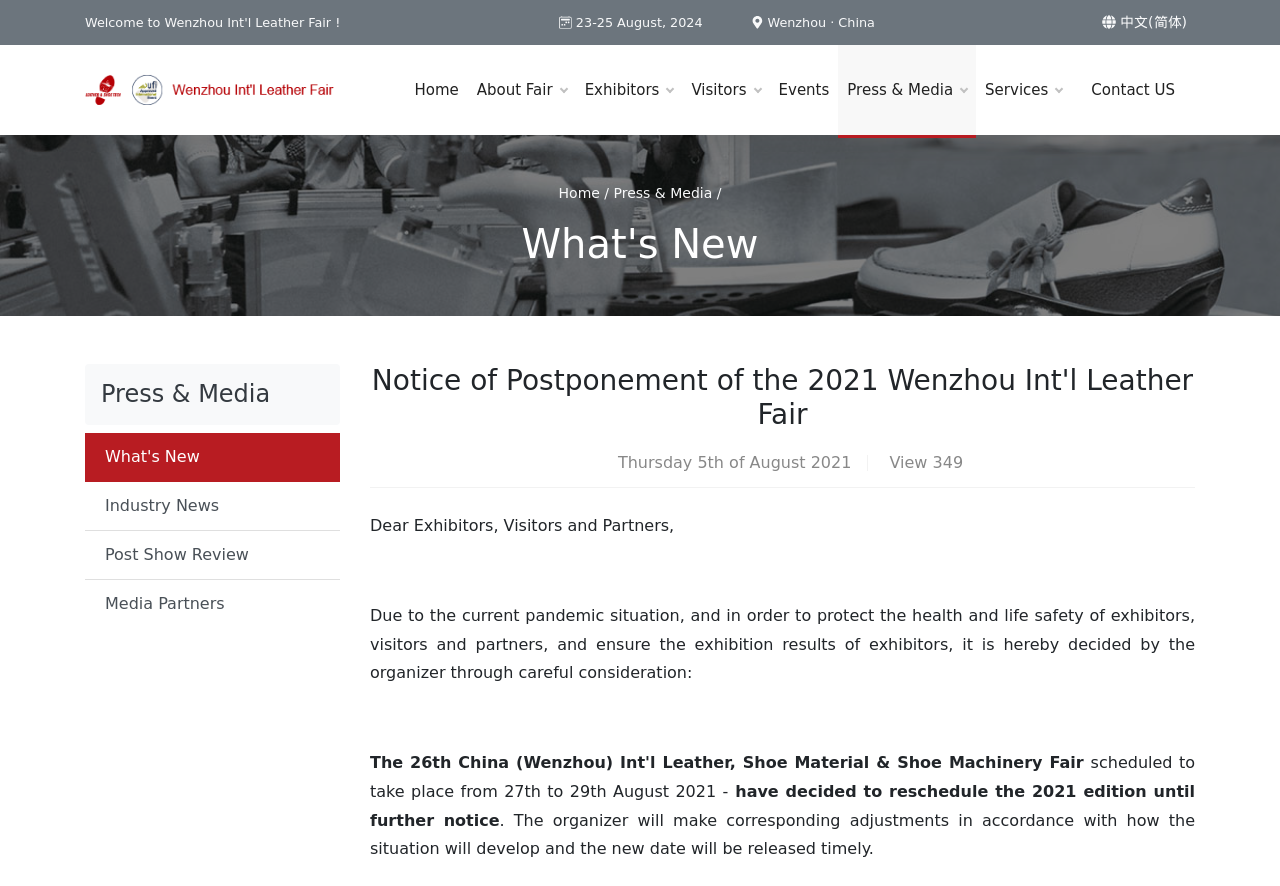Generate a comprehensive description of the webpage.

The webpage appears to be the official website of the China (Wenzhou) International Leather Shoe Material & Shoe Machinery Fair. At the top of the page, there is a banner with the event's name and a notice of postponement of the 2021 Wenzhou Int'l Leather Fair. Below the banner, there are links to different languages, including Chinese (Simplified) and English.

The main navigation menu is located below the language links, with options such as Home, About Fair, Exhibitors, Visitors, Events, Press & Media, Services, and Contact US. The Press & Media section is currently active, as indicated by the highlighted link.

On the left side of the page, there is a secondary navigation menu with links to What's New, Industry News, Post Show Review, and Media Partners. The main content area is divided into two sections. The top section has a heading "What's New" and a subheading "Notice of Postponement of the 2021 Wenzhou Int'l Leather Fair". Below the heading, there is a notice dated Thursday, 5th of August 2021, with a view count of 349.

The main content section has a formal letter addressed to exhibitors, visitors, and partners, announcing the postponement of the 2021 edition of the fair due to the current pandemic situation. The letter explains that the organizer has decided to reschedule the event until further notice and will make corresponding adjustments according to the developing situation.